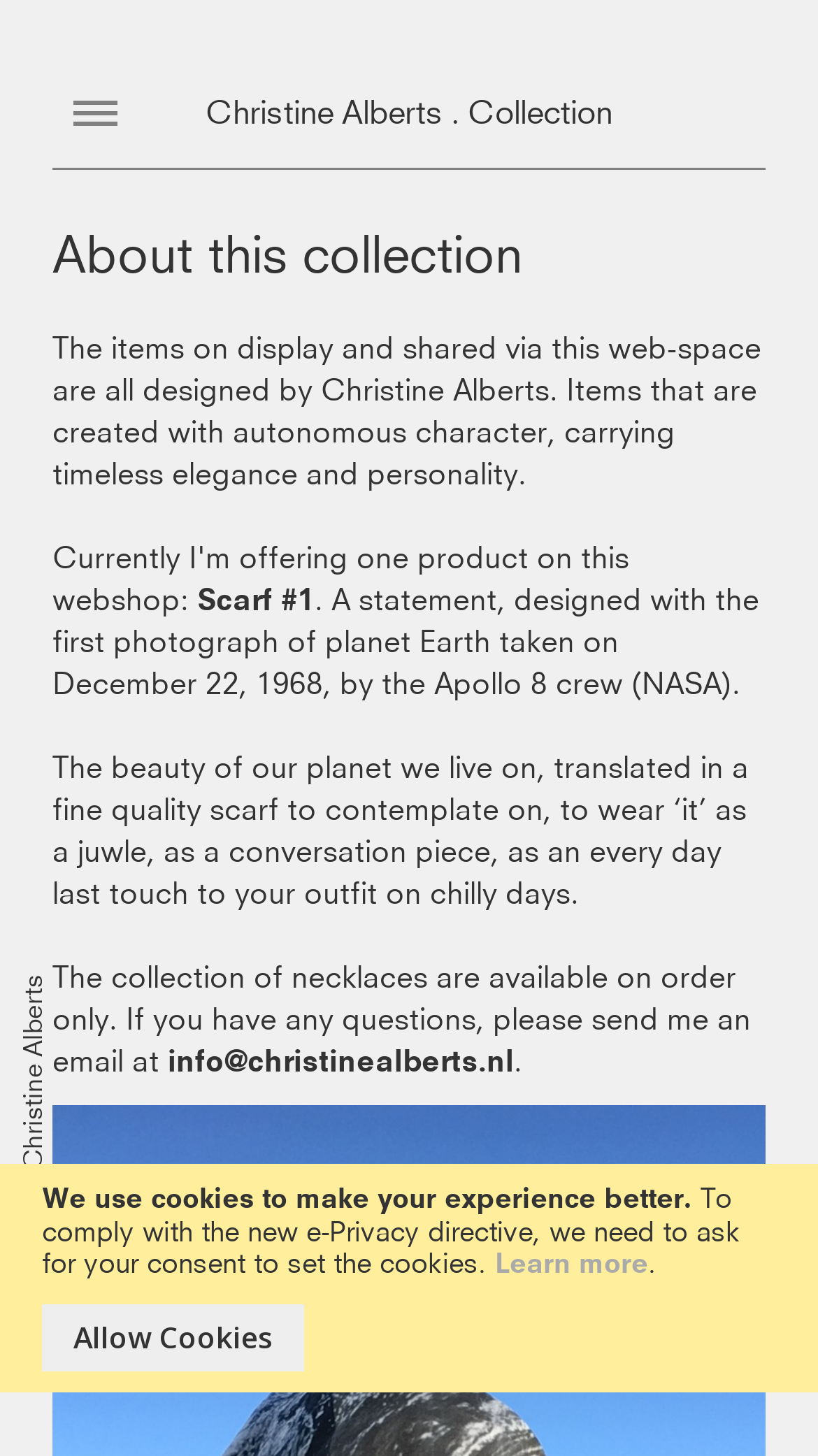Please give a short response to the question using one word or a phrase:
What is the copyright year of the website?

2020